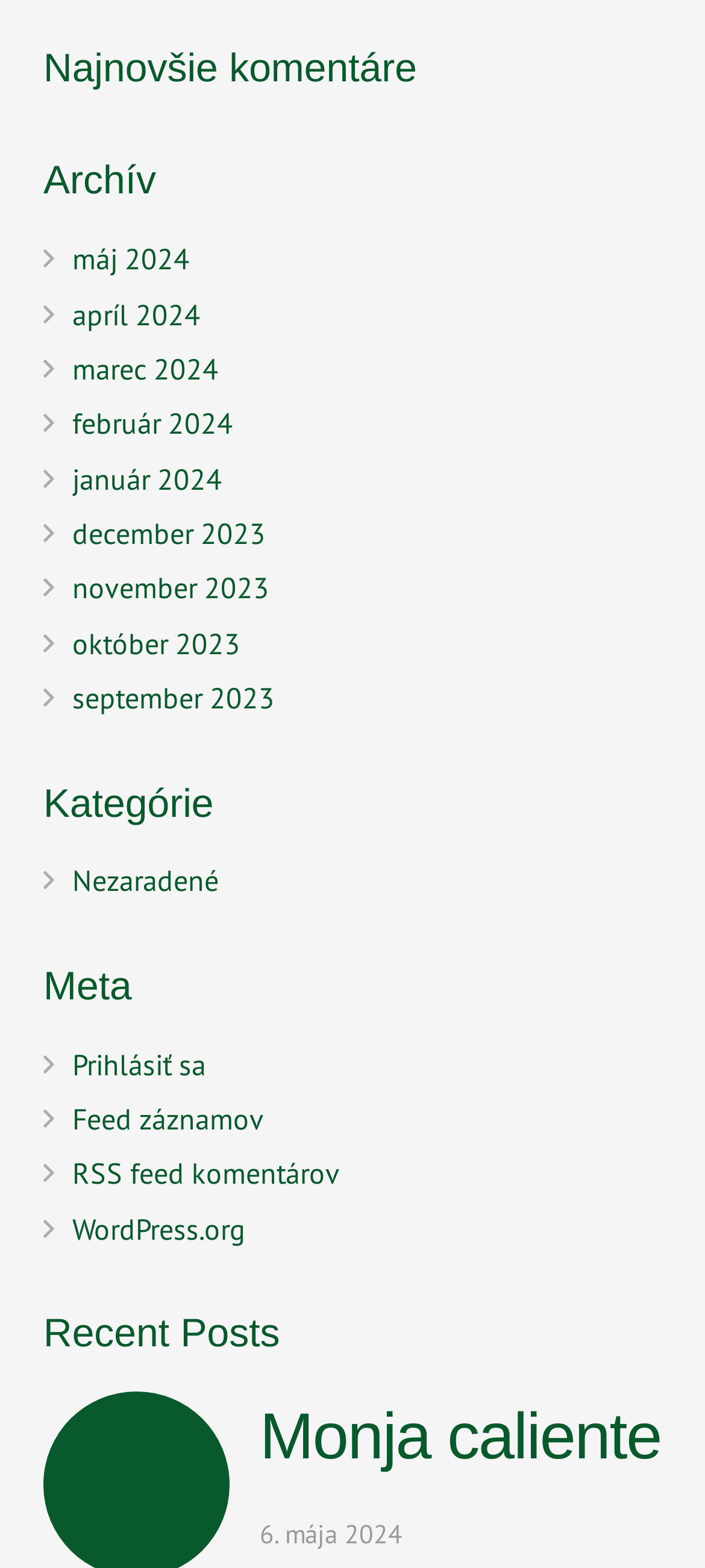What is the date of the latest post?
Give a detailed explanation using the information visible in the image.

I looked at the 'Recent Posts' section and found the latest post, which has a time element '6. mája 2024'.